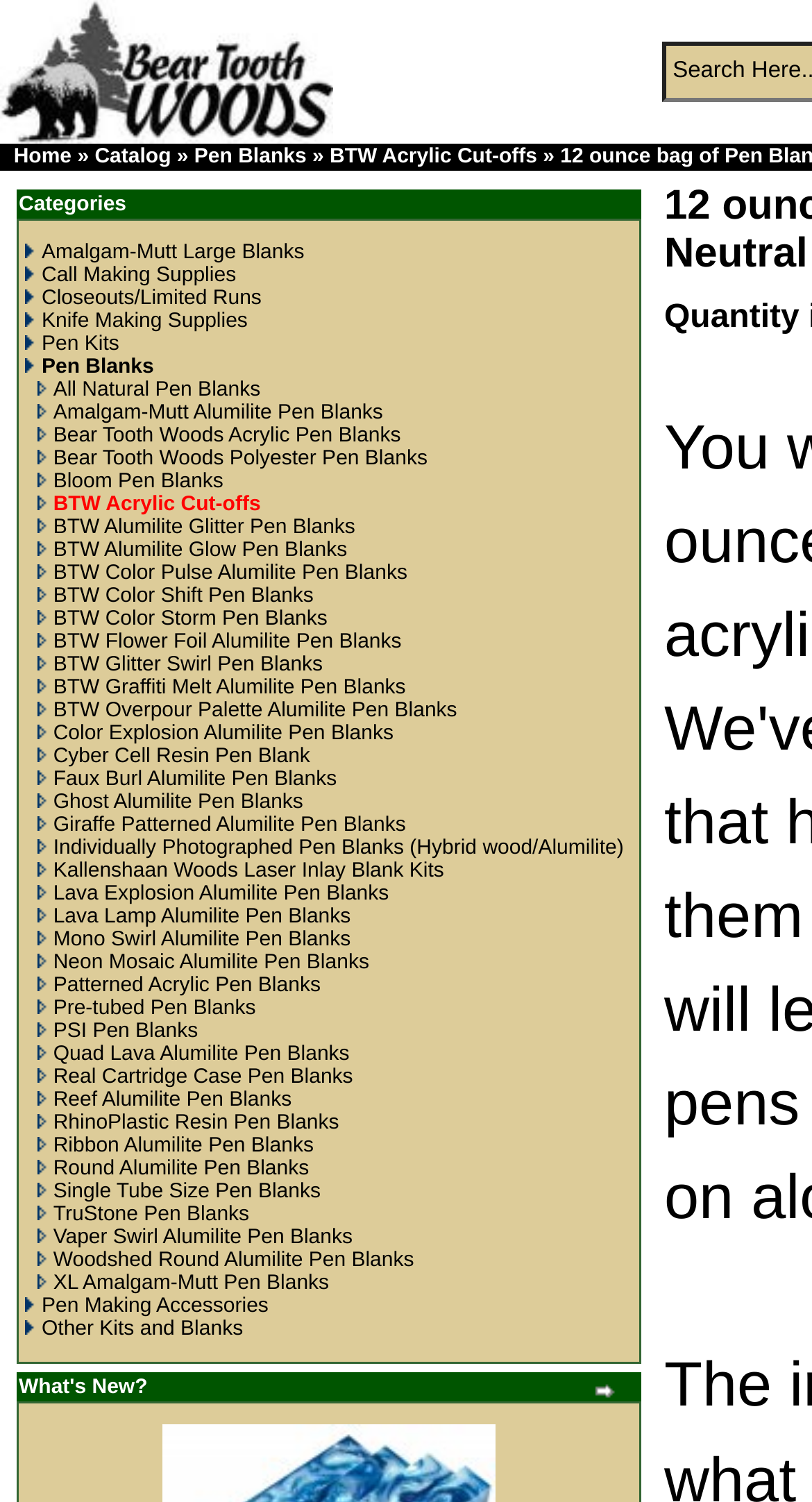Could you determine the bounding box coordinates of the clickable element to complete the instruction: "Check 'All Natural Pen Blanks' option"? Provide the coordinates as four float numbers between 0 and 1, i.e., [left, top, right, bottom].

[0.045, 0.252, 0.321, 0.268]